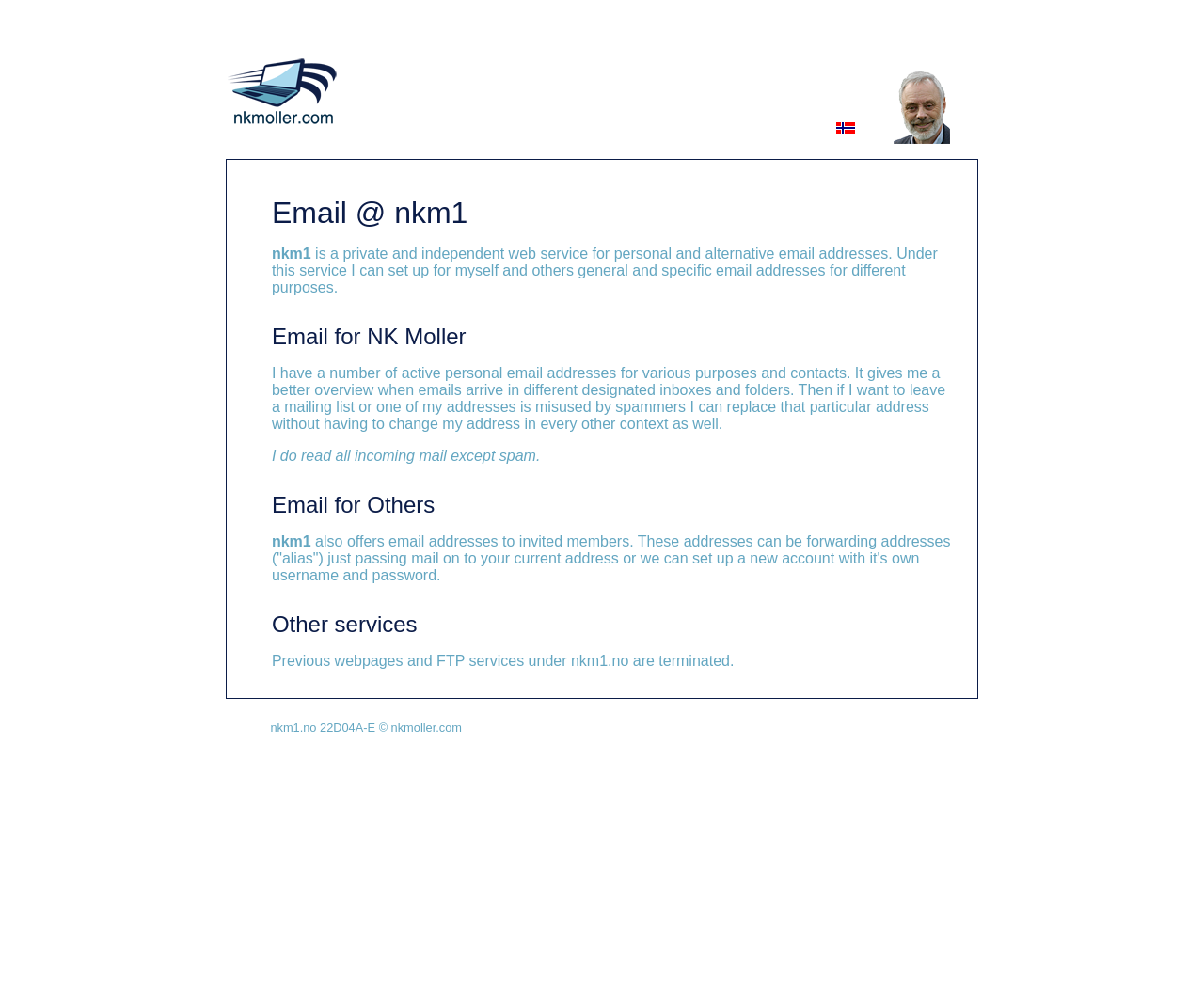Please find the main title text of this webpage.

Email @ nkm1